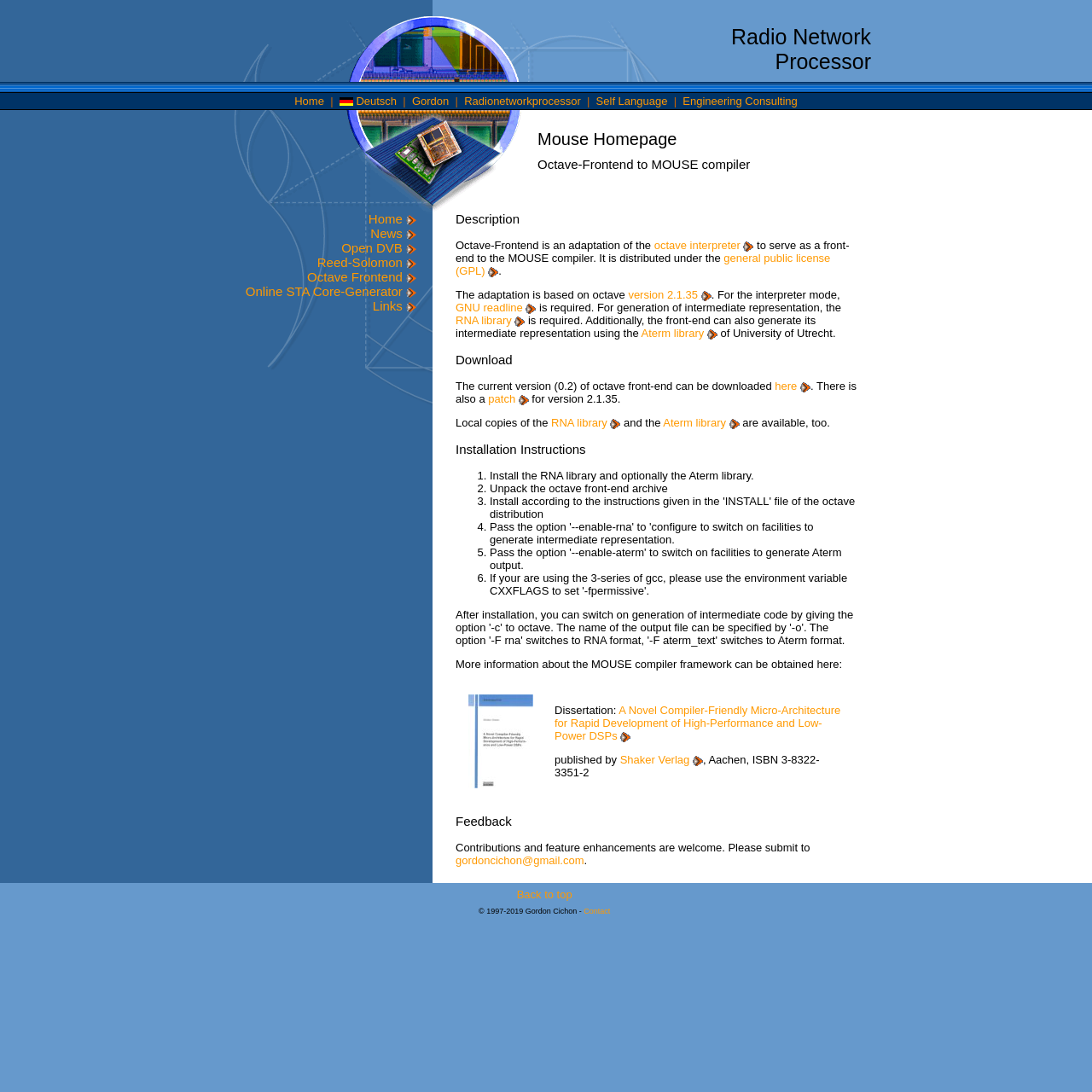Point out the bounding box coordinates of the section to click in order to follow this instruction: "Click the Gordon link".

[0.377, 0.087, 0.411, 0.098]